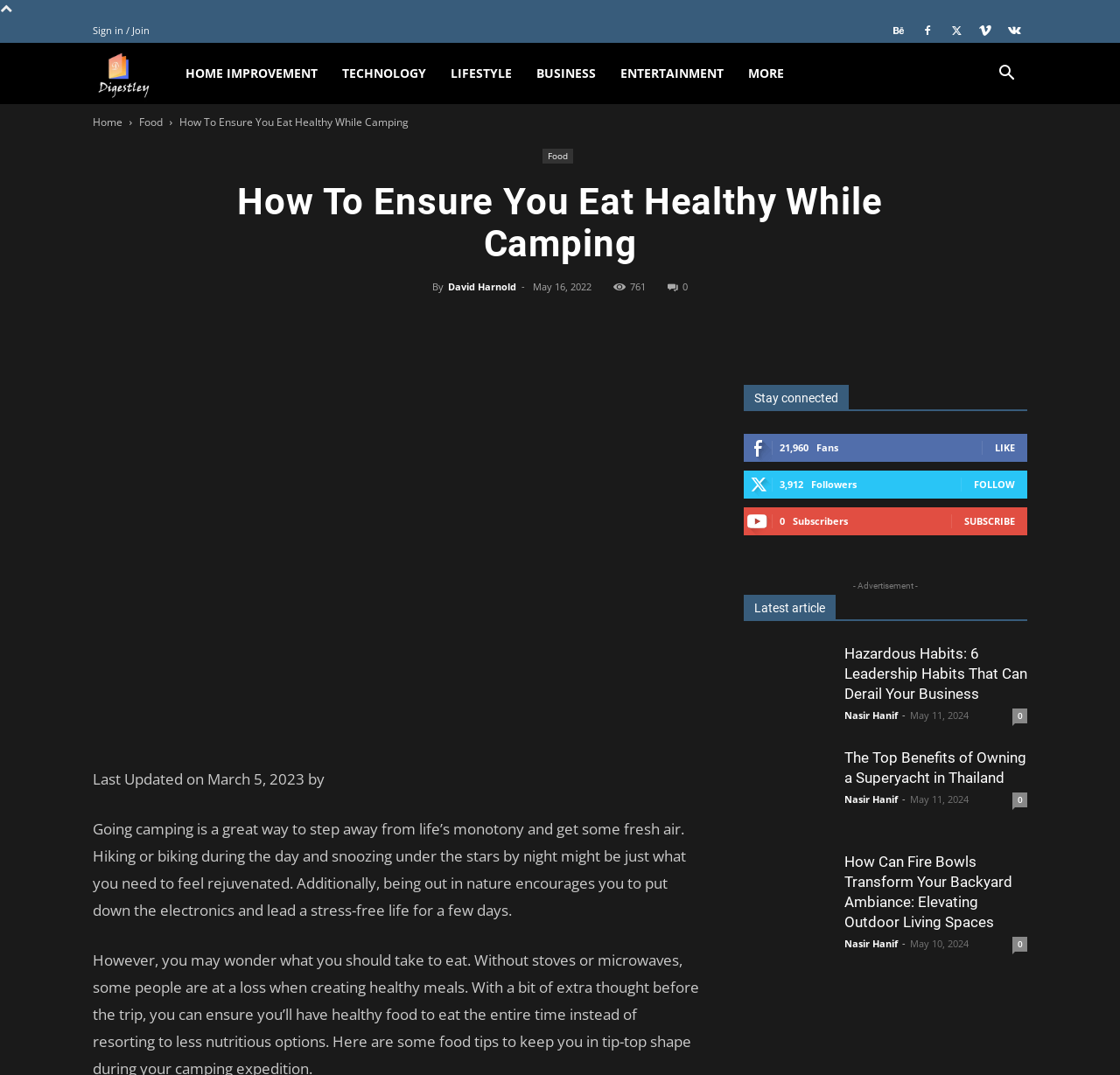How many fans does the website have?
Refer to the image and give a detailed answer to the question.

The number of fans can be found in the 'Stay connected' section, which displays the number of fans as 21,960.